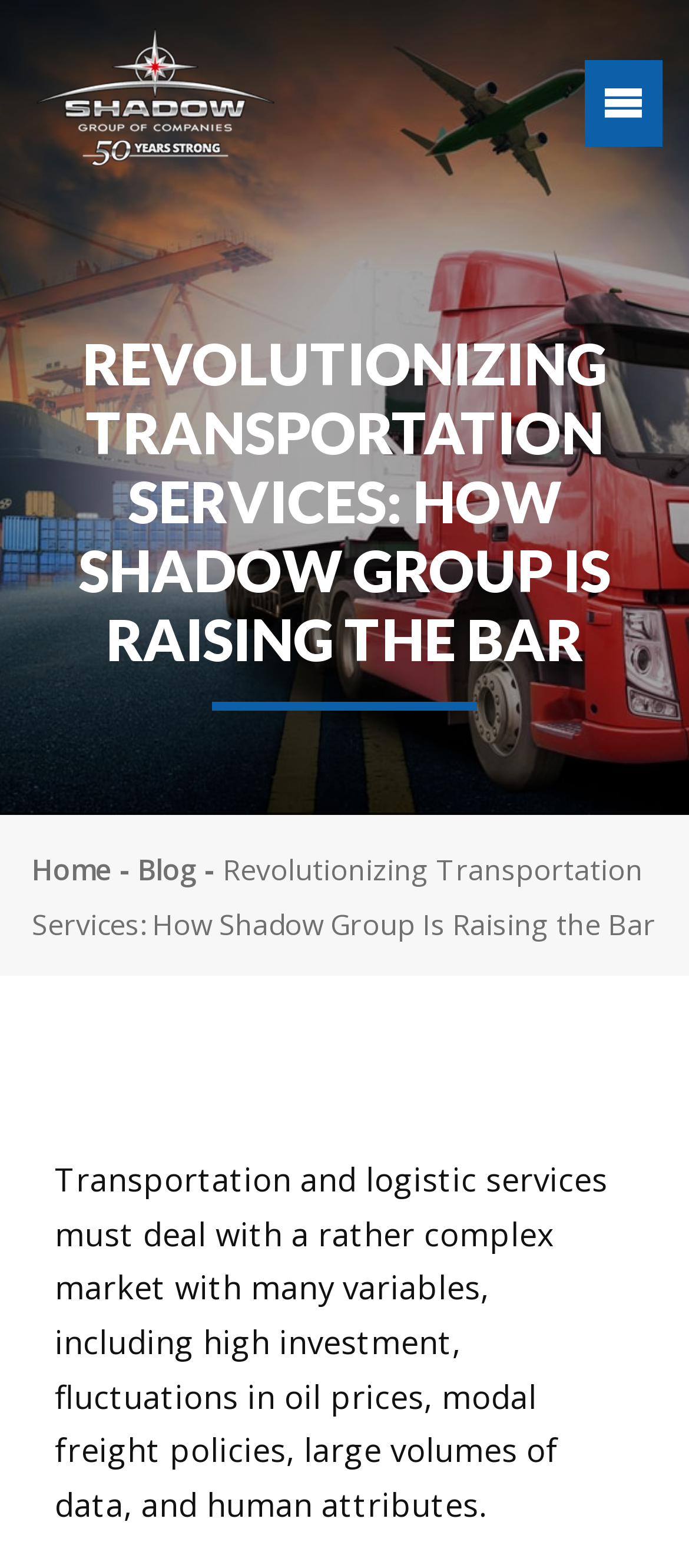What is the current page about?
Can you offer a detailed and complete answer to this question?

The current page is about transportation services, as indicated by the heading 'REVOLUTIONIZING TRANSPORTATION SERVICES: HOW SHADOW GROUP IS RAISING THE BAR' and the text 'Transportation and logistic services must deal with a rather complex market with many variables...'.